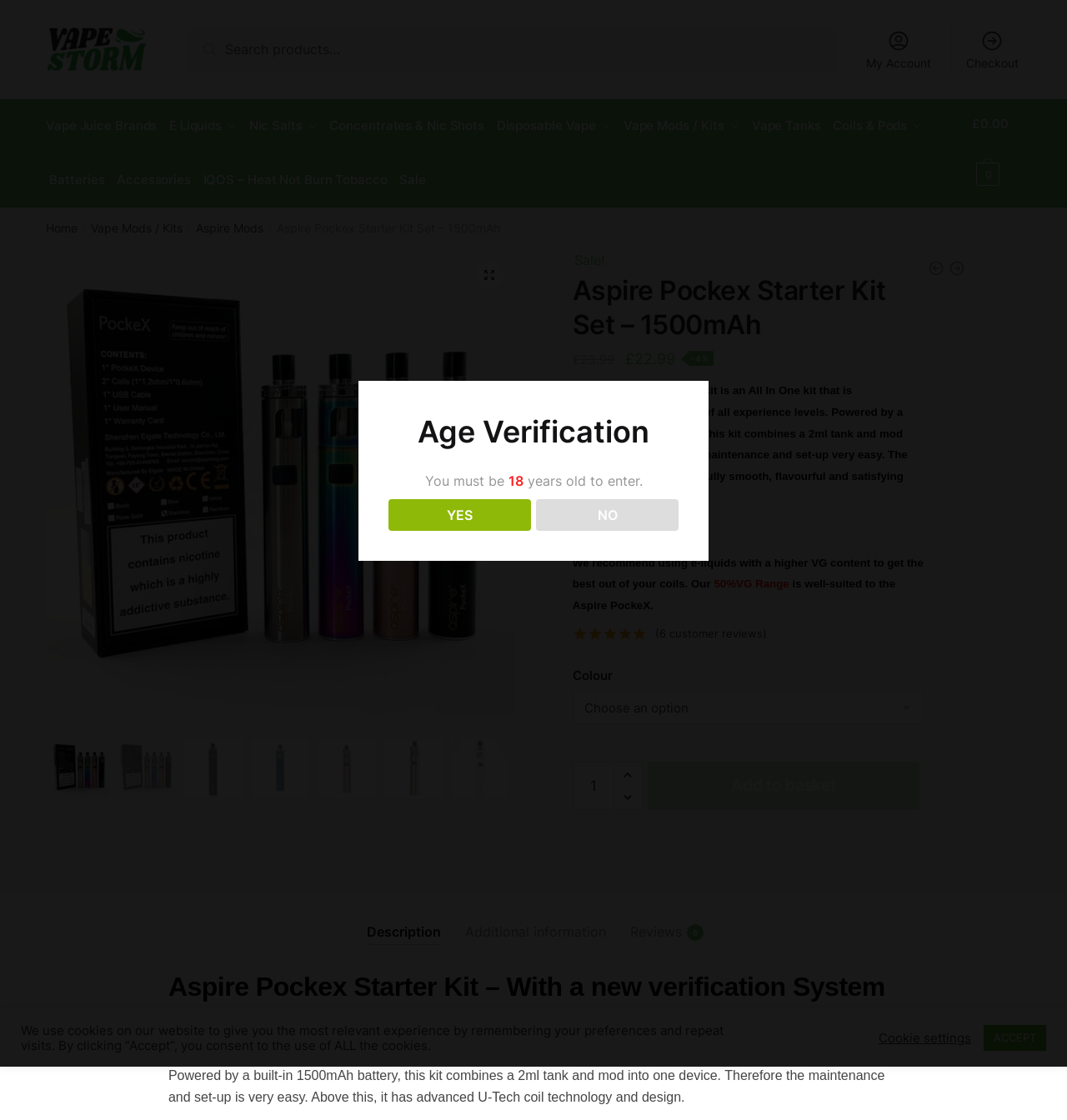Kindly determine the bounding box coordinates of the area that needs to be clicked to fulfill this instruction: "Search for vape products".

[0.176, 0.025, 0.783, 0.064]